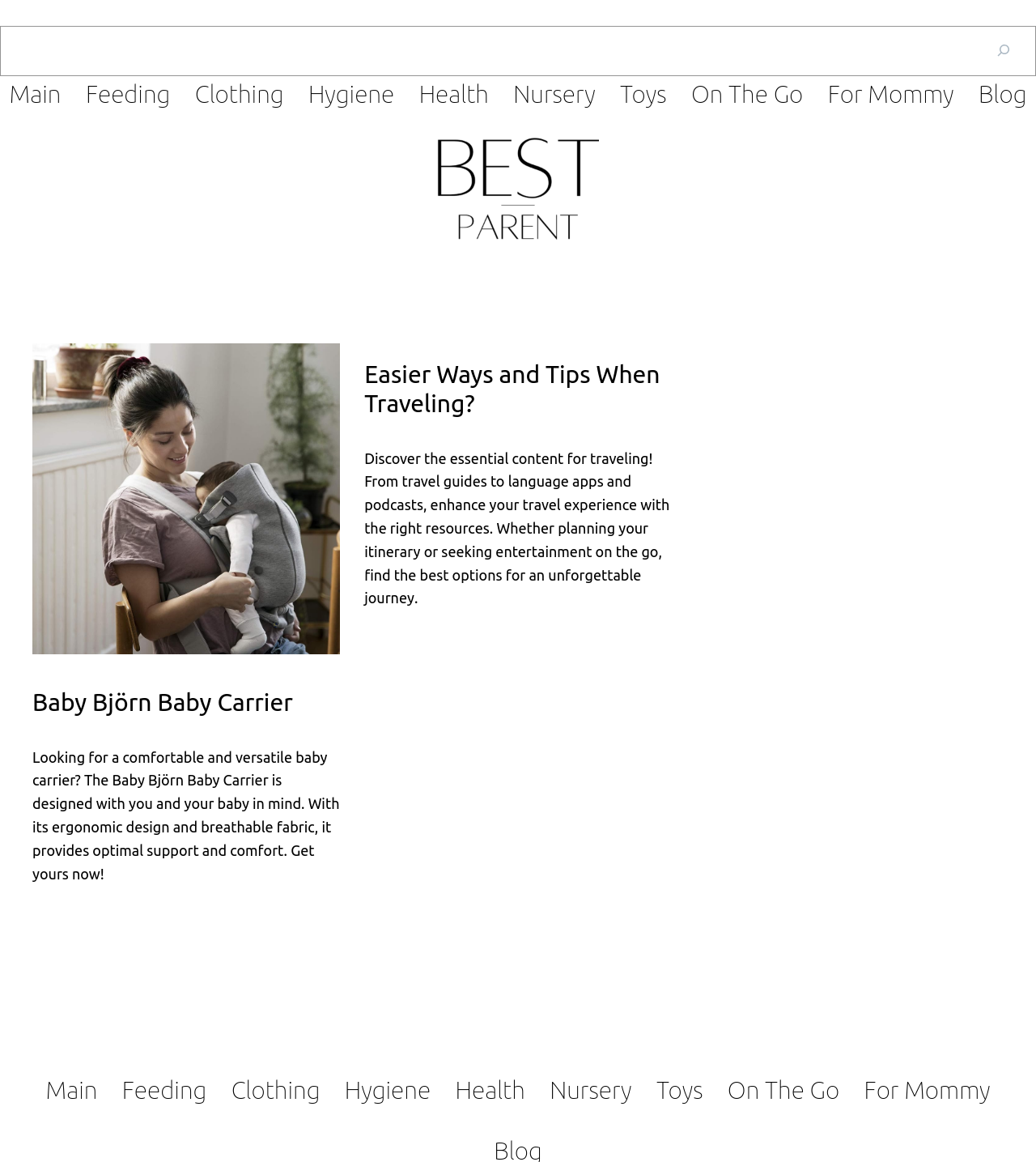Based on the element description For Mommy, identify the bounding box of the UI element in the given webpage screenshot. The coordinates should be in the format (top-left x, top-left y, bottom-right x, bottom-right y) and must be between 0 and 1.

[0.799, 0.066, 0.921, 0.097]